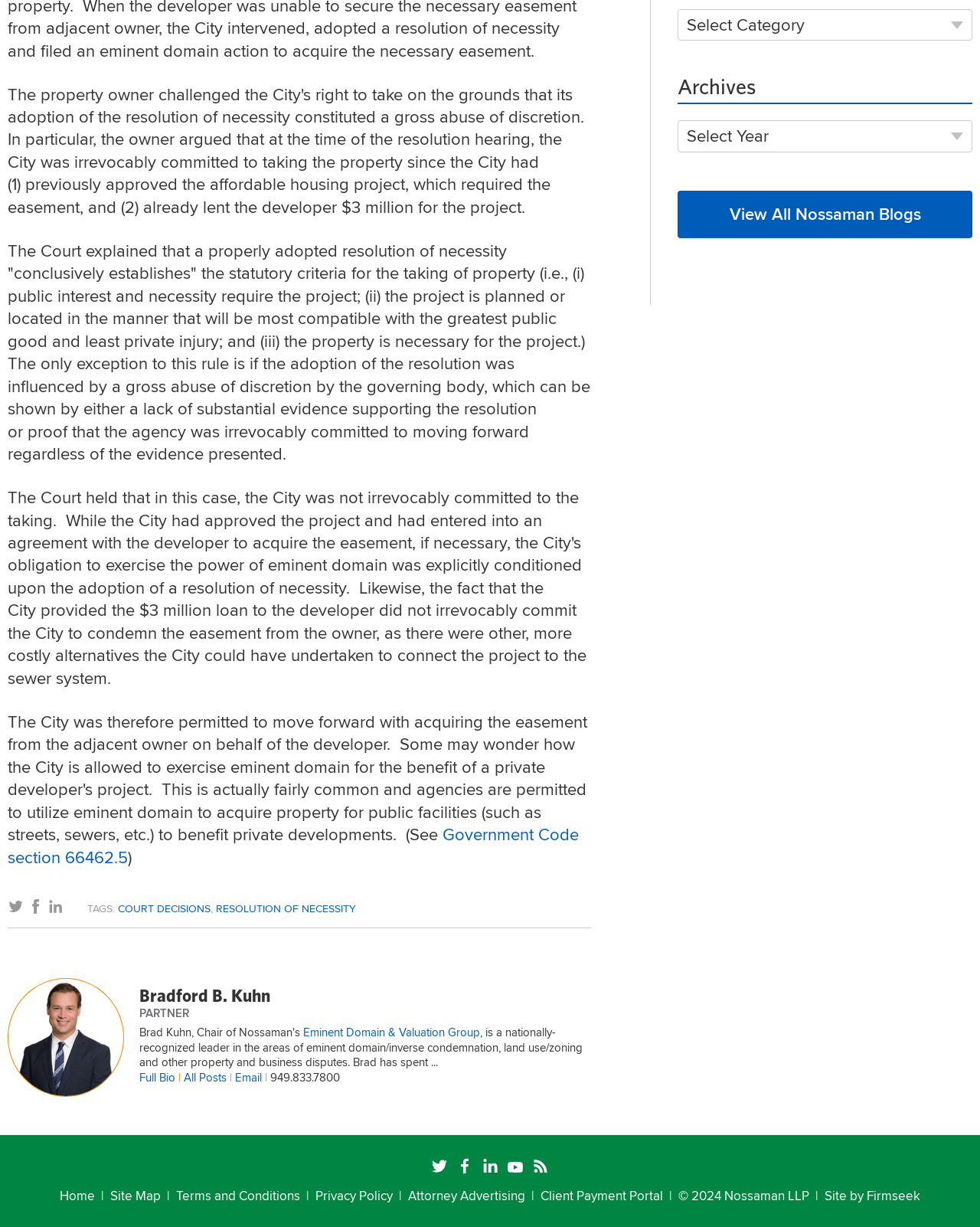Please predict the bounding box coordinates of the element's region where a click is necessary to complete the following instruction: "Read the full bio of Bradford B. Kuhn". The coordinates should be represented by four float numbers between 0 and 1, i.e., [left, top, right, bottom].

[0.142, 0.871, 0.179, 0.884]